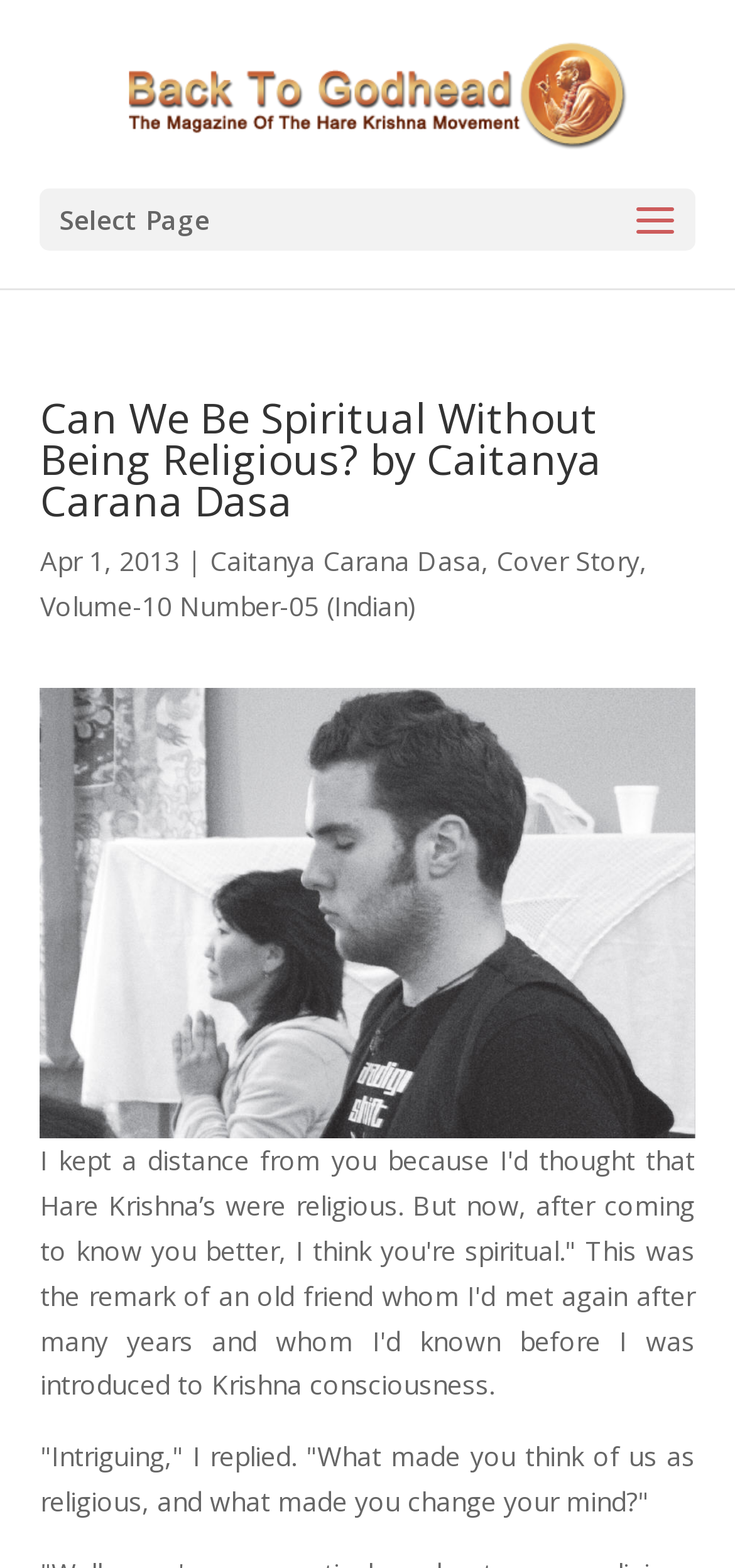Give a detailed explanation of the elements present on the webpage.

The webpage is an article titled "Can We Be Spiritual Without Being Religious? by Caitanya Carana Dasa" from the publication "Back To Godhead". At the top, there is a link to "Back To Godhead" accompanied by an image with the same name, taking up most of the top section. Below this, there is a dropdown menu labeled "Select Page" on the left side.

The main content of the article begins with a heading that displays the title of the article, followed by the date "Apr 1, 2013" and the author's name "Caitanya Carana Dasa" as a link. To the right of the author's name, there are two more links: "Cover Story" and "Volume-10 Number-05 (Indian)".

Below the title section, there is a large image that takes up most of the width of the page, labeled as "cover story". The main article text begins below this image, with two paragraphs of text that discuss the author's experience with people's perceptions of spirituality and religion.